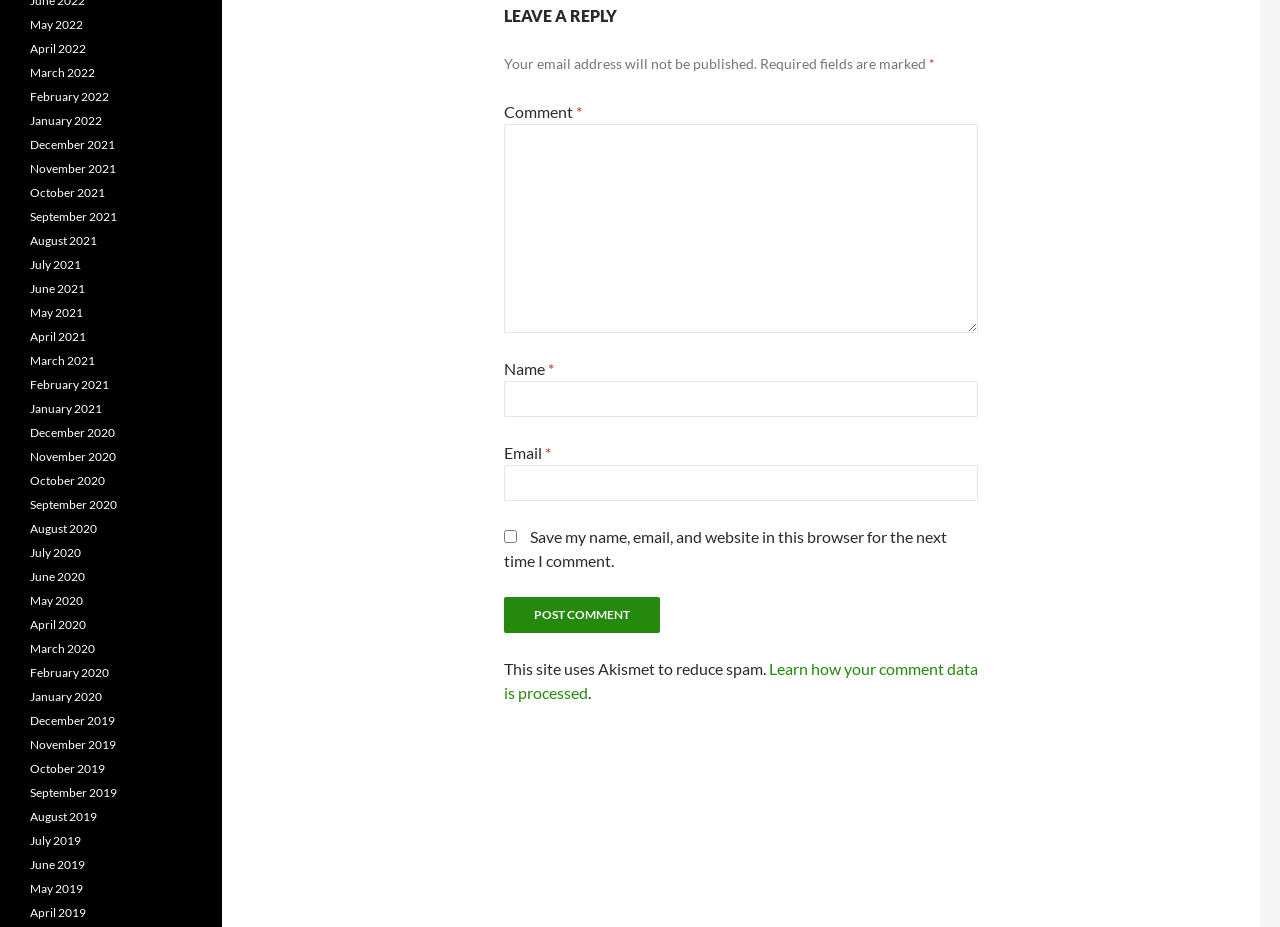Please find the bounding box coordinates of the element's region to be clicked to carry out this instruction: "Enter your comment".

[0.394, 0.134, 0.764, 0.359]